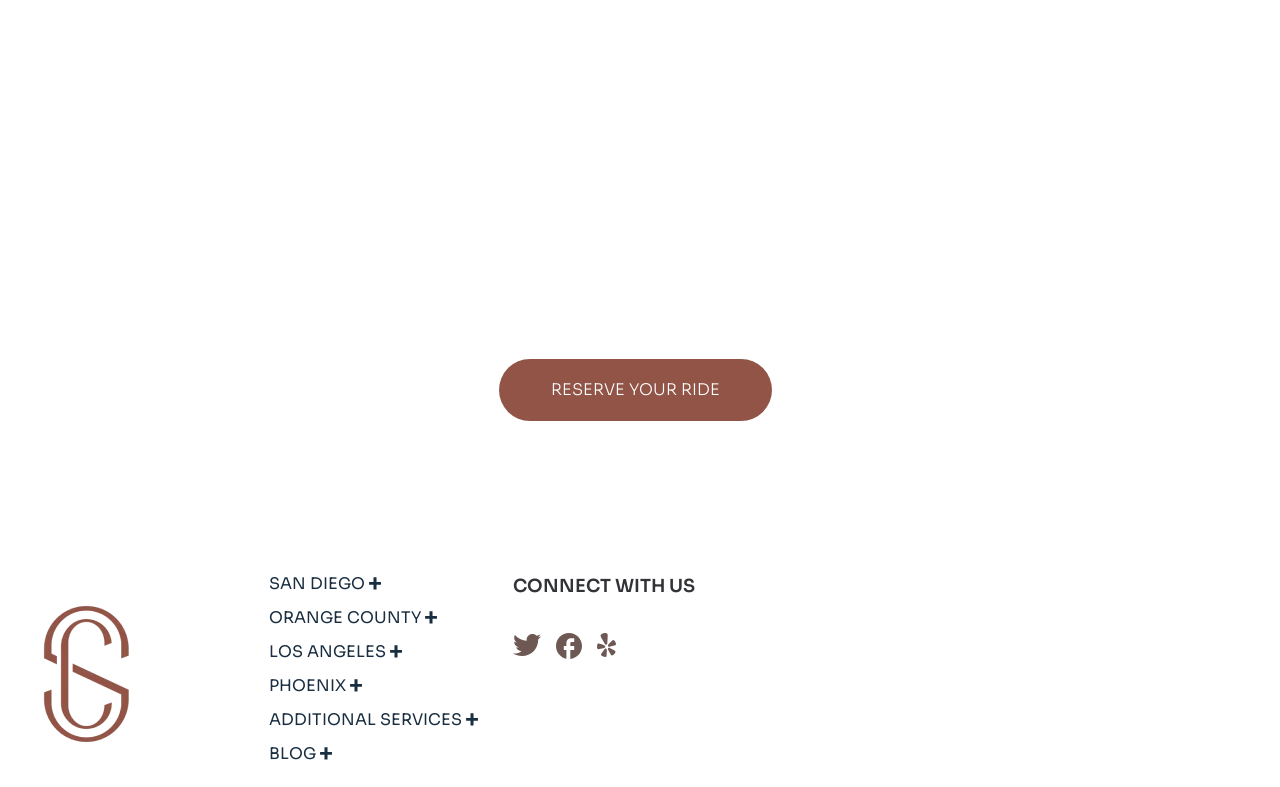Please identify the bounding box coordinates of where to click in order to follow the instruction: "Click on 'RESERVE YOUR RIDE'".

[0.389, 0.456, 0.603, 0.535]